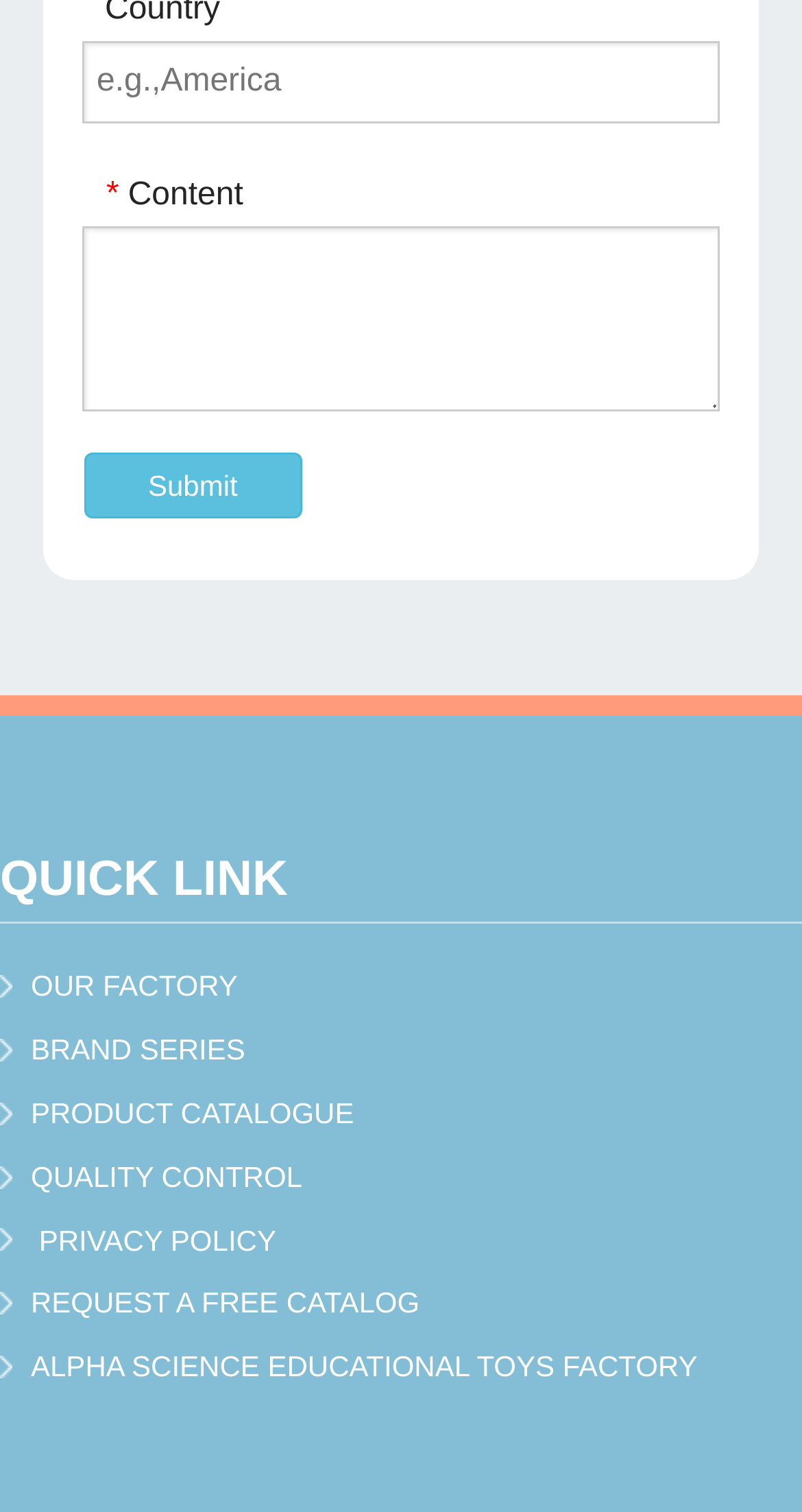Find the bounding box coordinates for the HTML element described as: "BRAND SERIES". The coordinates should consist of four float values between 0 and 1, i.e., [left, top, right, bottom].

[0.038, 0.683, 0.306, 0.705]